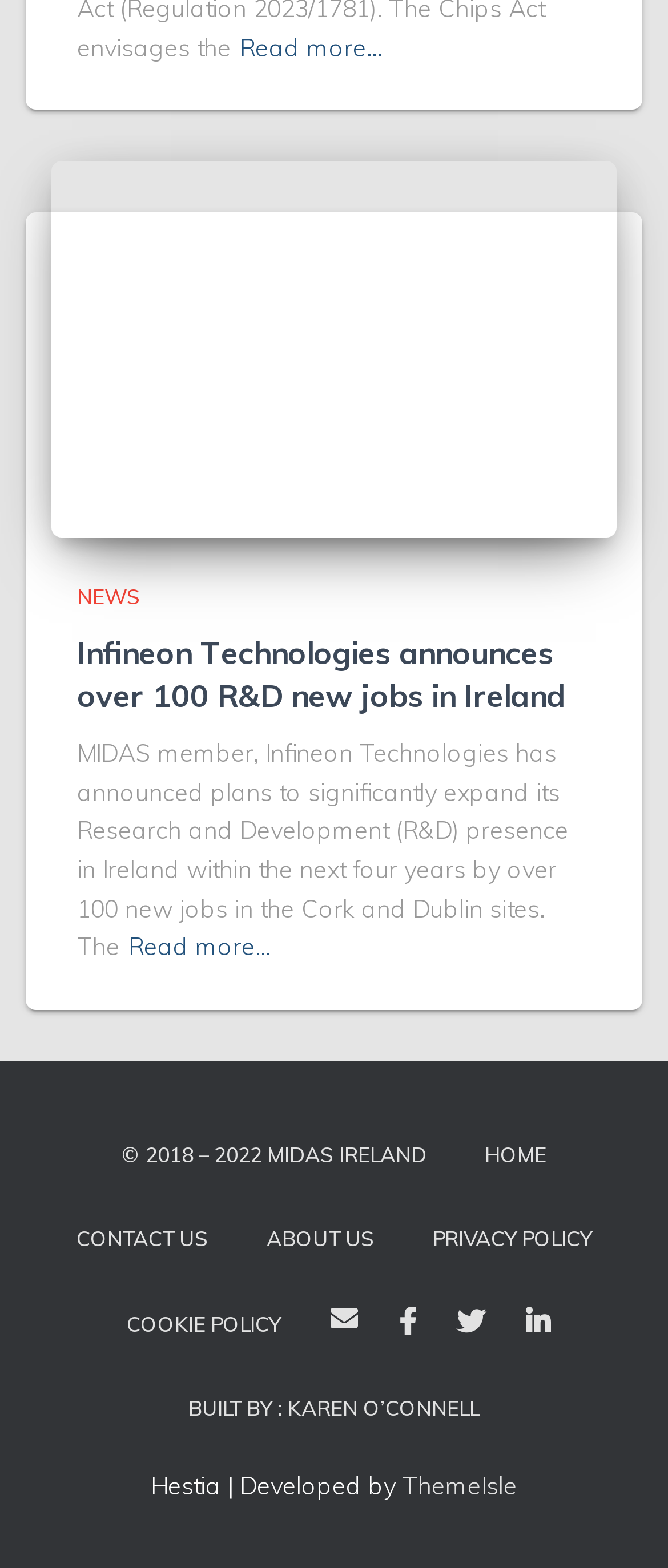Using a single word or phrase, answer the following question: 
What is the name of the organization that owns this website?

MIDAS IRELAND